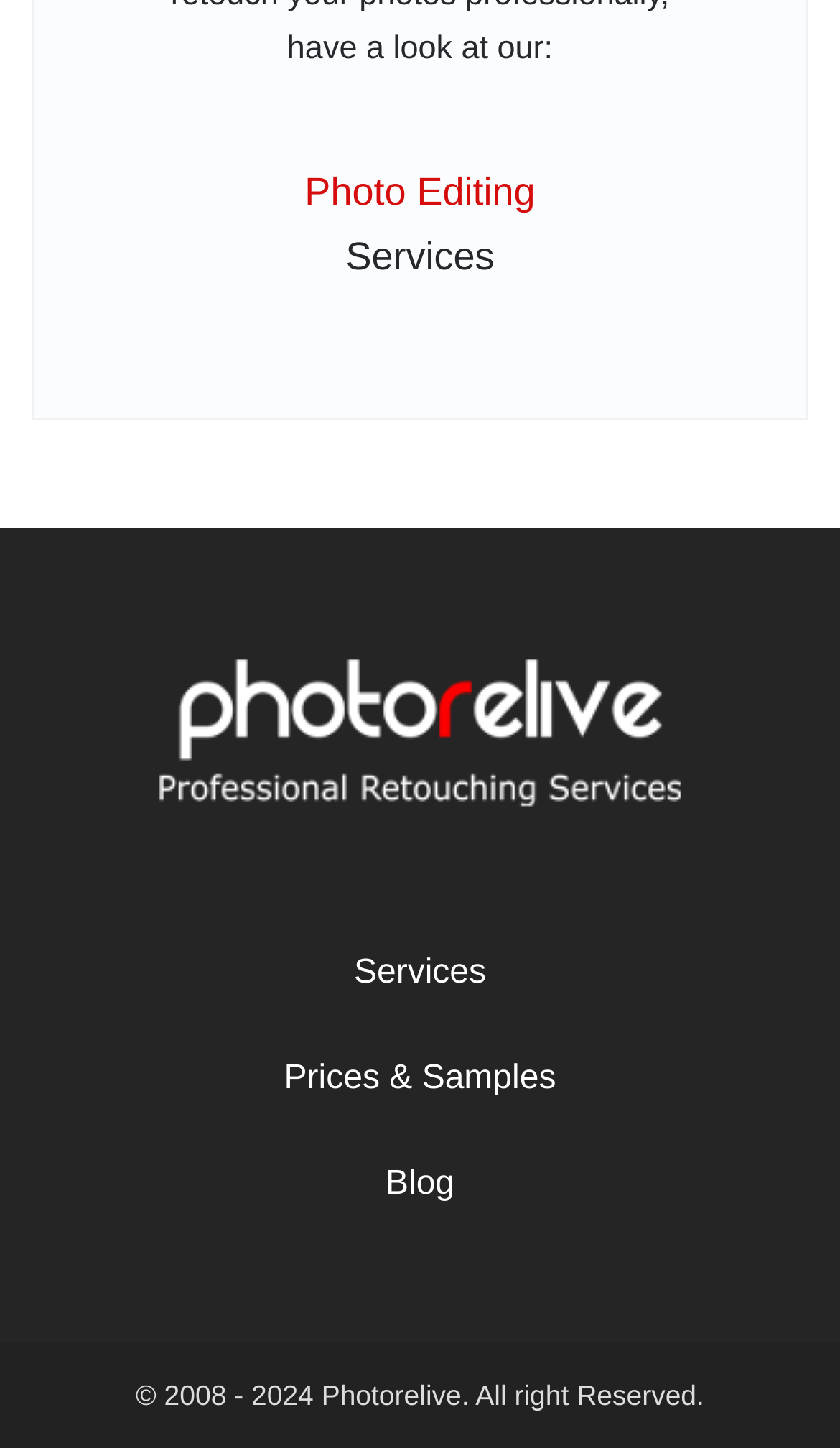Give a one-word or phrase response to the following question: What is the year range of the copyright?

2008 - 2024